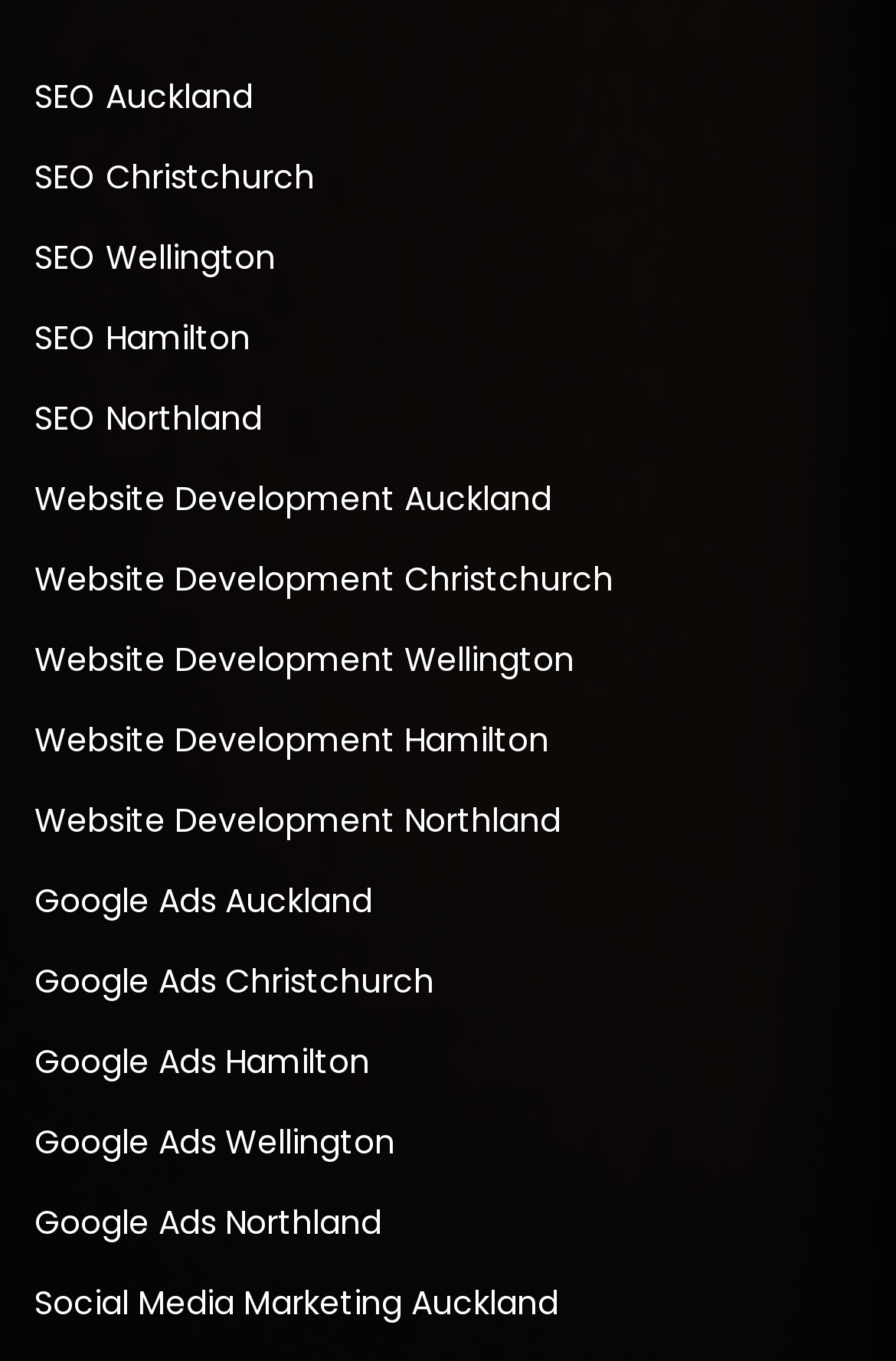Provide the bounding box coordinates of the HTML element this sentence describes: "SEO Northland". The bounding box coordinates consist of four float numbers between 0 and 1, i.e., [left, top, right, bottom].

[0.038, 0.291, 0.292, 0.325]